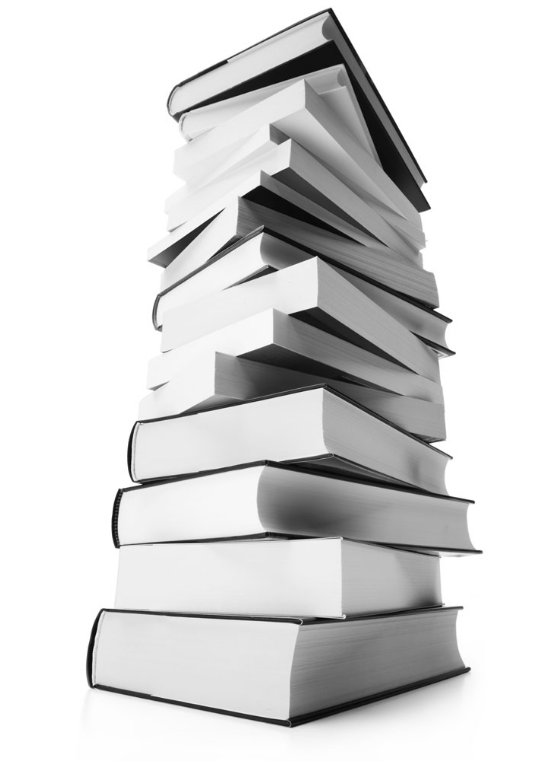Illustrate the scene in the image with a detailed description.

The image showcases a neatly stacked collection of books, emphasizing the diversity and potential of printed works. The arrangement displays various sizes and orientations, highlighting typical book edges and spines, while the monochromatic aesthetic adds a modern touch. This visual representation aligns perfectly with the accompanying text, which outlines the comprehensive book printing and binding services offered by Printing Partners in the USA. Their expertise in transforming ideas into published works emphasizes their commitment to quality, ensuring that each book not only looks professional but also withstands the test of time. This image embodies the essence of self-publishing, where creativity meets professionalism through skilled printing services.